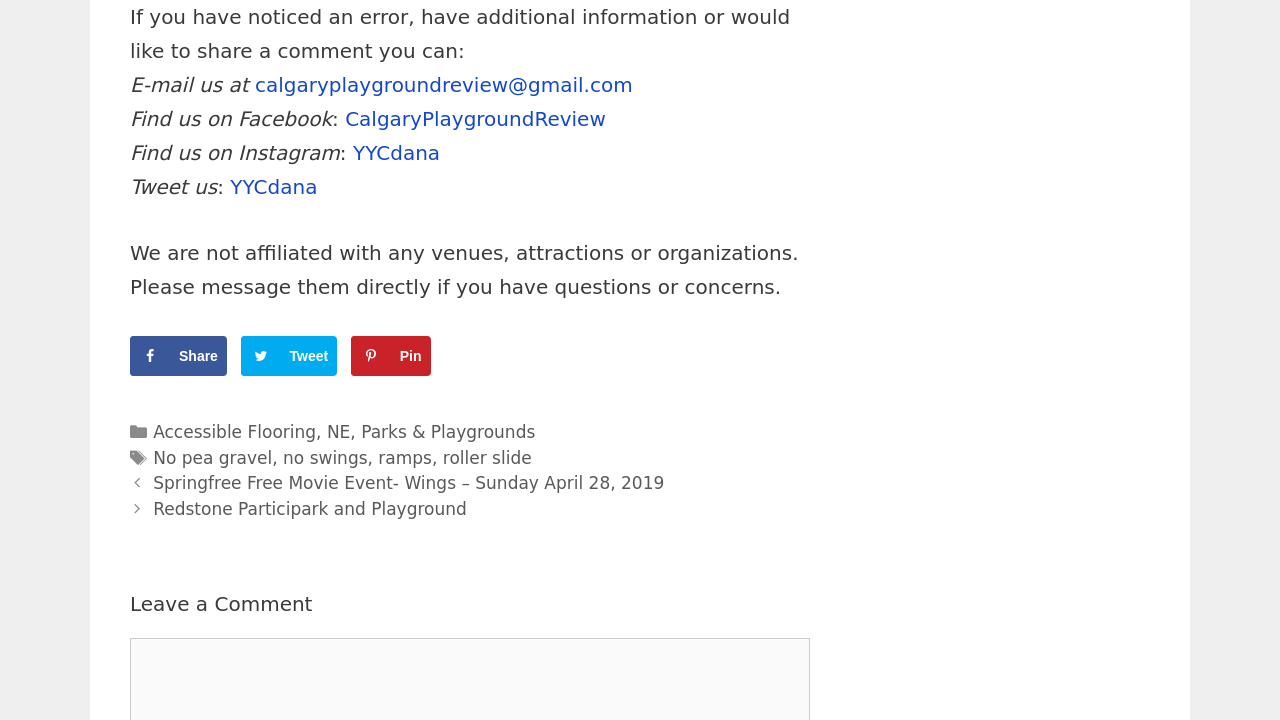Identify the bounding box coordinates necessary to click and complete the given instruction: "Share on Facebook".

[0.102, 0.467, 0.177, 0.522]